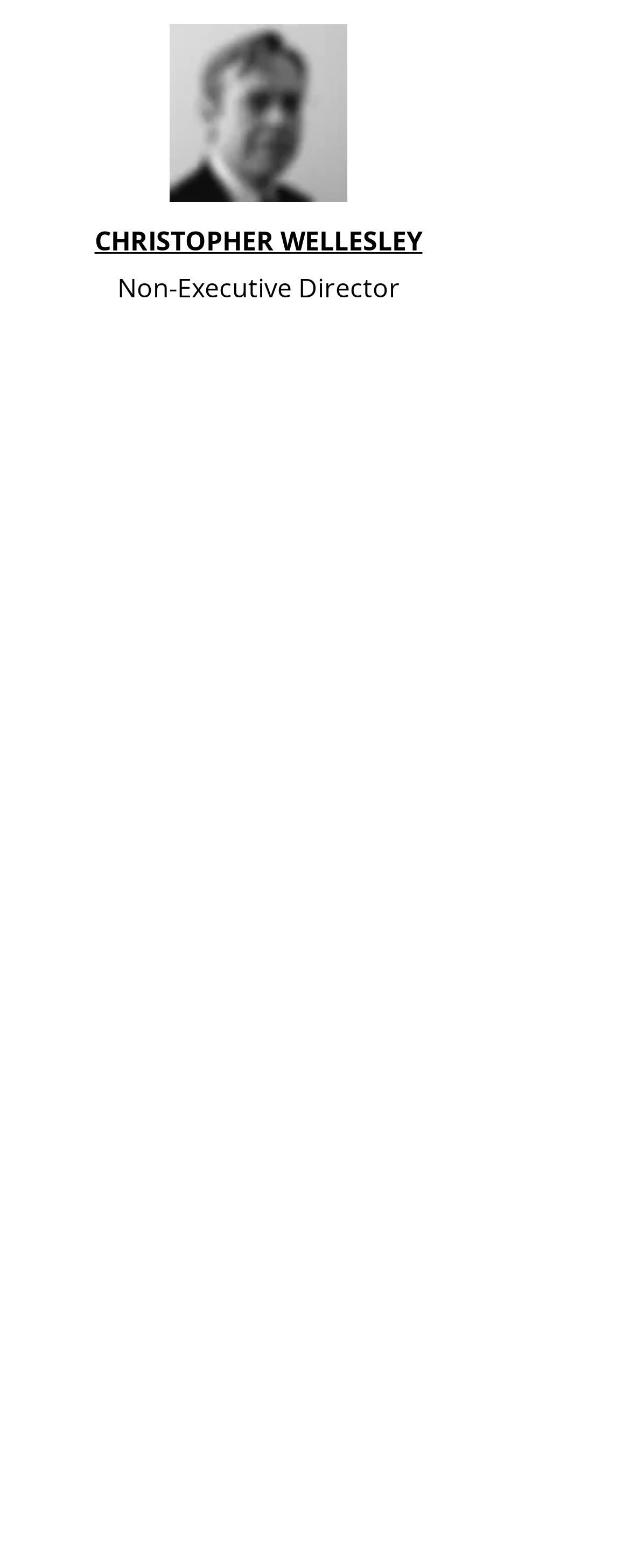Please specify the bounding box coordinates for the clickable region that will help you carry out the instruction: "Get tips on planting vegetable seeds".

None